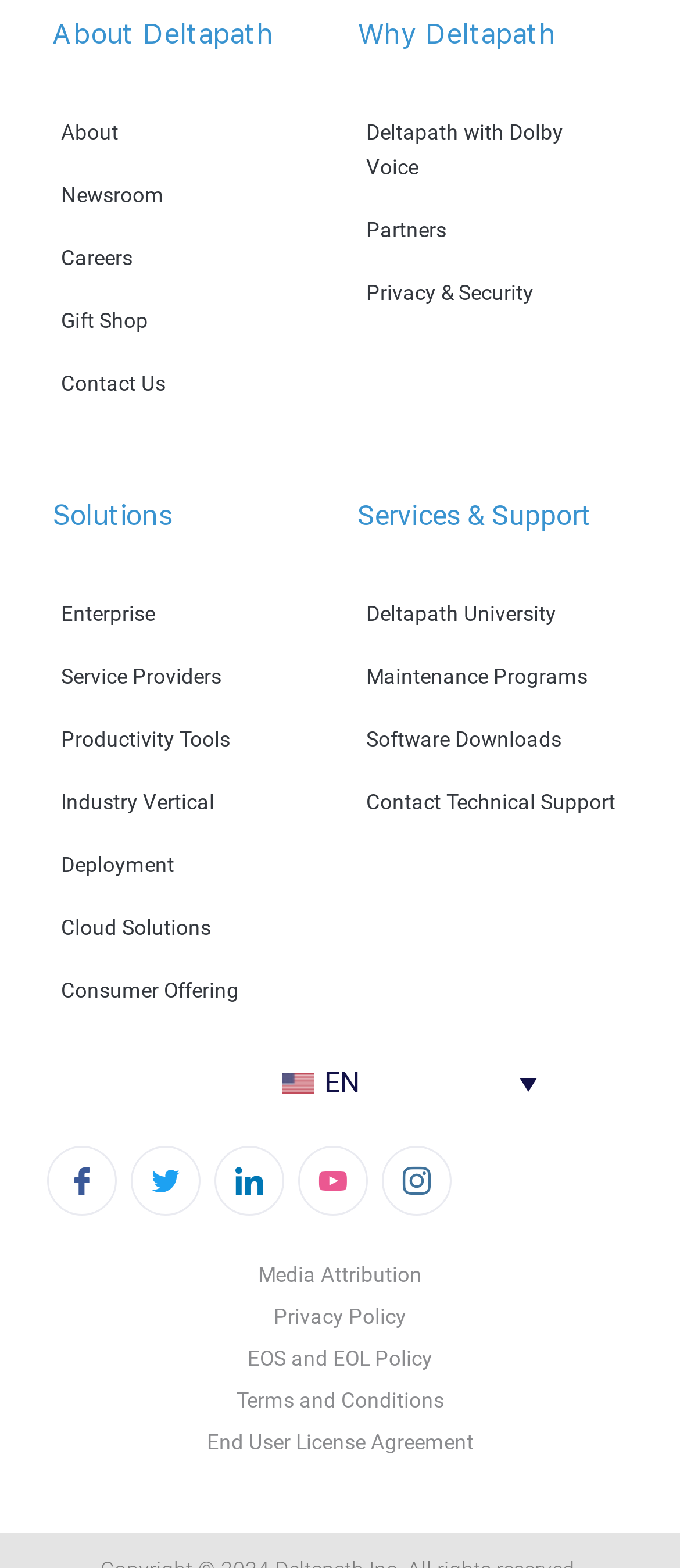Specify the bounding box coordinates of the area to click in order to execute this command: 'Read Privacy Policy'. The coordinates should consist of four float numbers ranging from 0 to 1, and should be formatted as [left, top, right, bottom].

[0.077, 0.826, 0.923, 0.853]